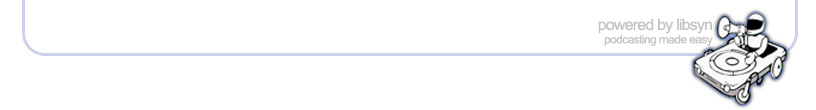Provide a comprehensive description of the image.

The image features a minimalist design with a predominantly light background. At the right side of the image, a graphic of a cartoon character, reminiscent of a retro podcaster, is depicted. This character appears to be engaged in the act of recording or mixing audio, as suggested by the presence of a turntable. Accompanying this visual is the text "powered by Libsyn," prominently displayed at the bottom, indicating that the service showcased specializes in podcast hosting and distribution, making it user-friendly and accessible for podcasters. Above the text, there is a subtle horizontal line, contributing to the clean and organized aesthetic of the entire image.